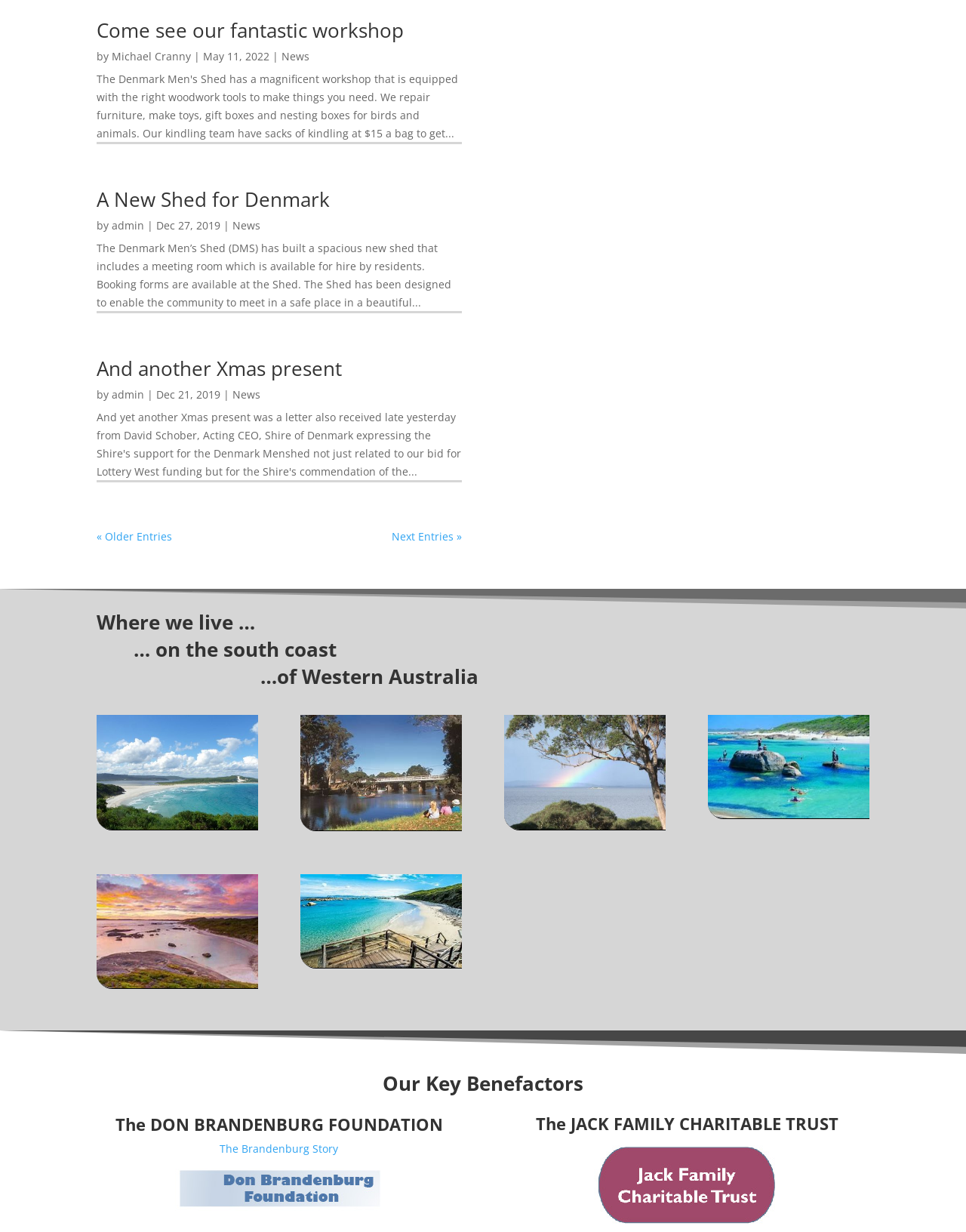Identify the bounding box coordinates of the clickable region necessary to fulfill the following instruction: "View the 'The Brandenburg Story' link". The bounding box coordinates should be four float numbers between 0 and 1, i.e., [left, top, right, bottom].

[0.228, 0.927, 0.35, 0.938]